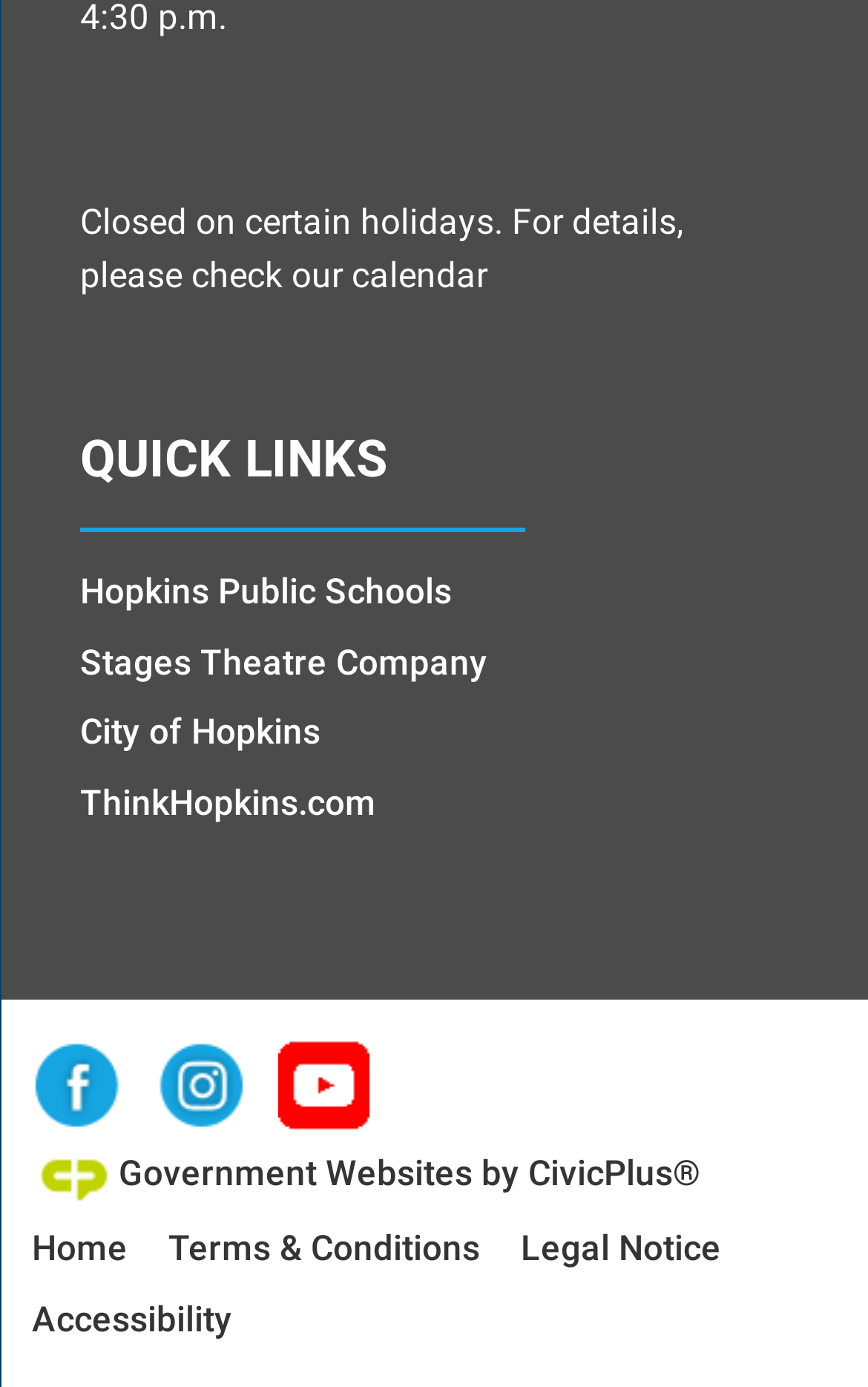Answer this question using a single word or a brief phrase:
What type of information is available in the Terms & Conditions link?

Legal information